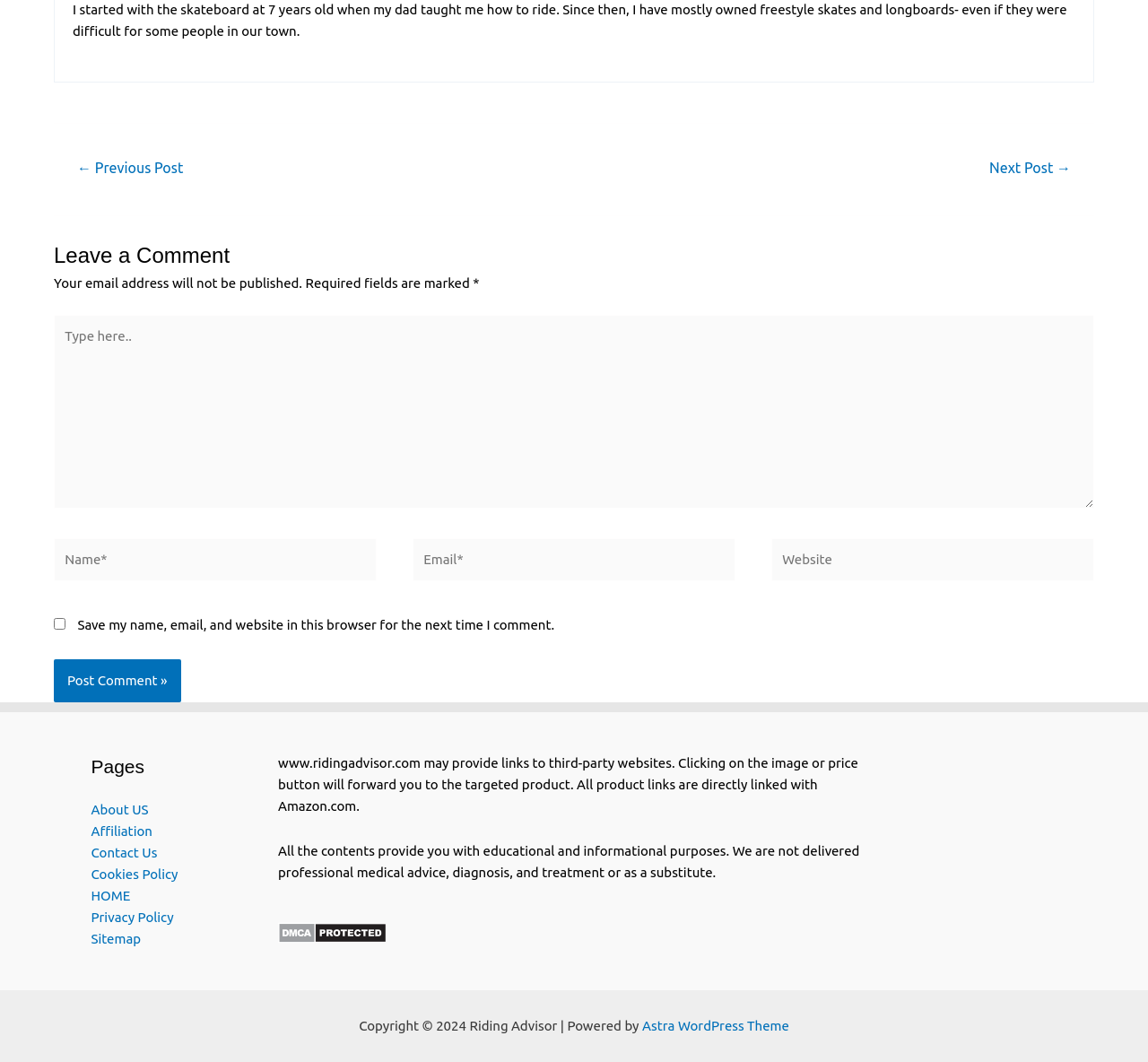What is the purpose of the checkbox?
Using the image, answer in one word or phrase.

Save comment information